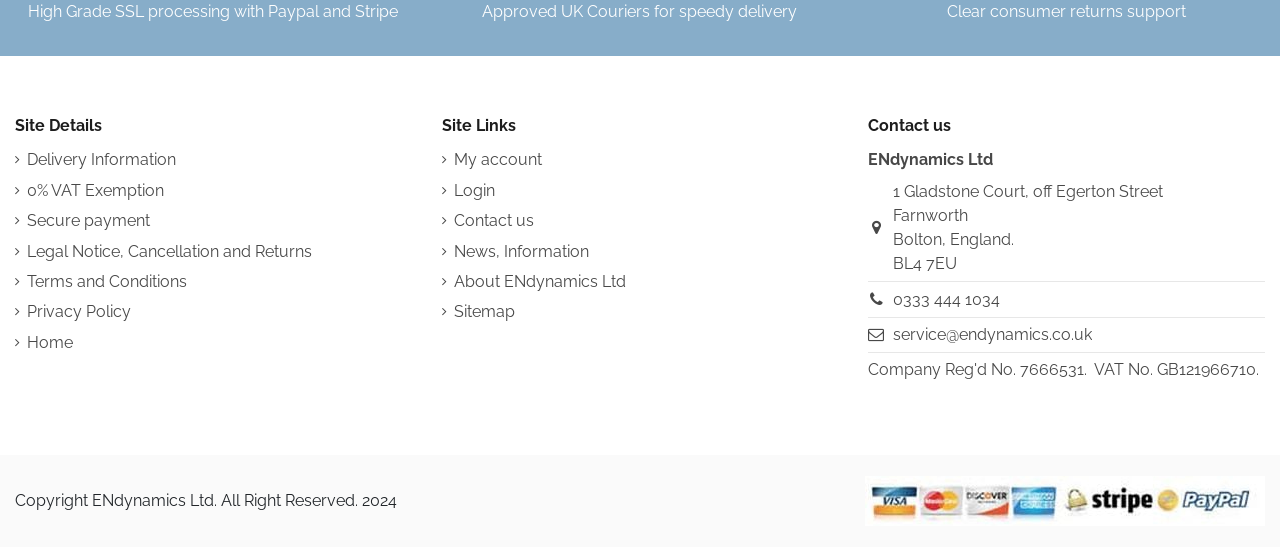Please locate the clickable area by providing the bounding box coordinates to follow this instruction: "Go to my account".

[0.345, 0.271, 0.423, 0.315]